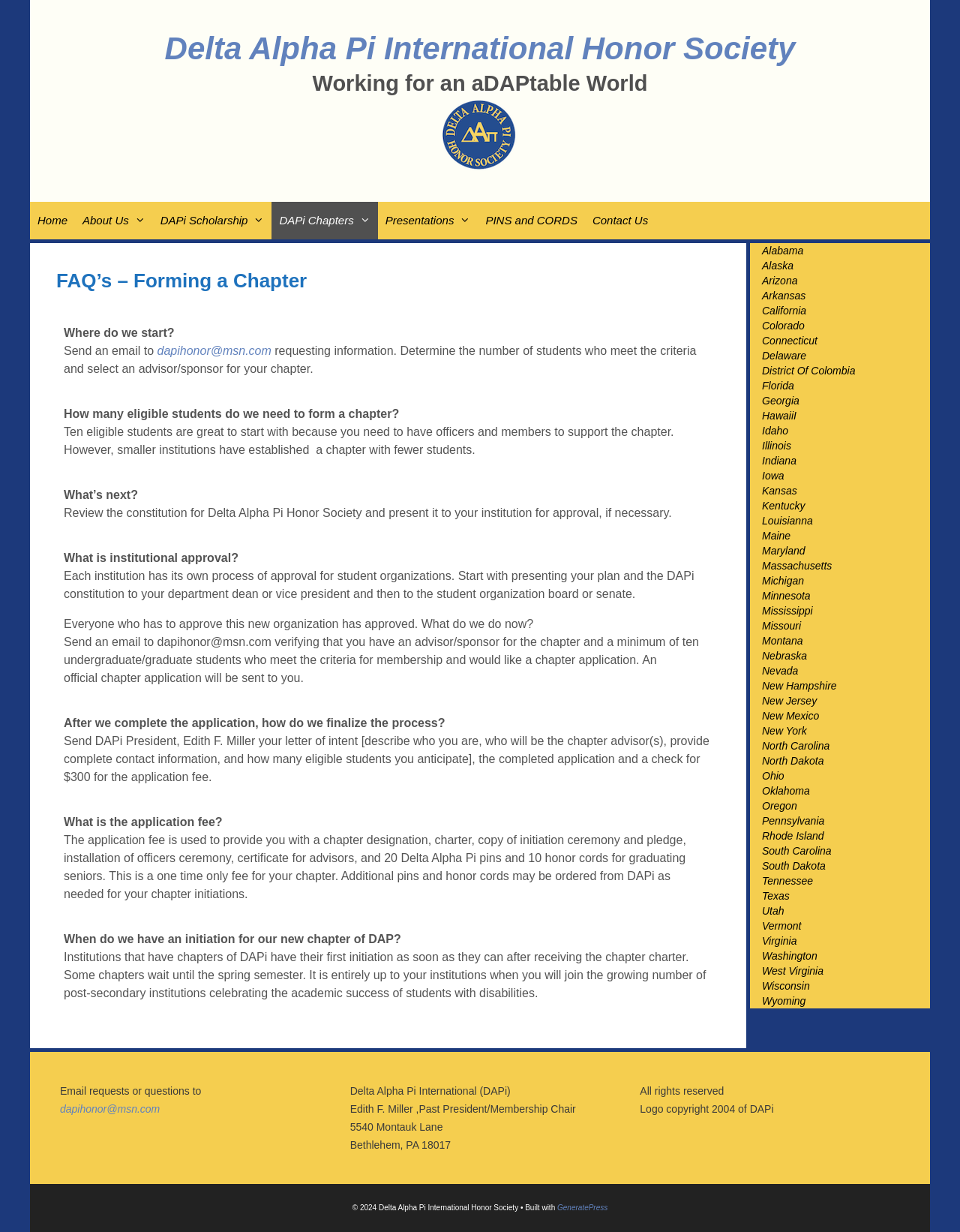Give a detailed account of the webpage's layout and content.

This webpage is about forming a chapter of the Delta Alpha Pi International Honor Society. At the top, there is a banner with the organization's name and a link to the homepage. Below the banner, there is a navigation menu with links to various pages, including "Home", "About Us", "DAPi Scholarship", "DAPi Chapters", "Presentations", "PINS and CORDS", and "Contact Us".

The main content of the page is an article with a heading "FAQ's - Forming a Chapter" and a series of questions and answers about the process of forming a chapter. The questions include "Where do we start?", "How many eligible students do we need to form a chapter?", "What's next?", and several others. The answers provide detailed information about the steps involved in forming a chapter, including sending an email to request information, reviewing the constitution, obtaining institutional approval, and completing an application.

To the right of the main content, there is a list of links to states in the United States, from Alabama to Texas. These links may provide information about chapters or resources specific to each state.

Overall, the webpage provides a clear and detailed guide for individuals or institutions interested in forming a chapter of the Delta Alpha Pi International Honor Society.